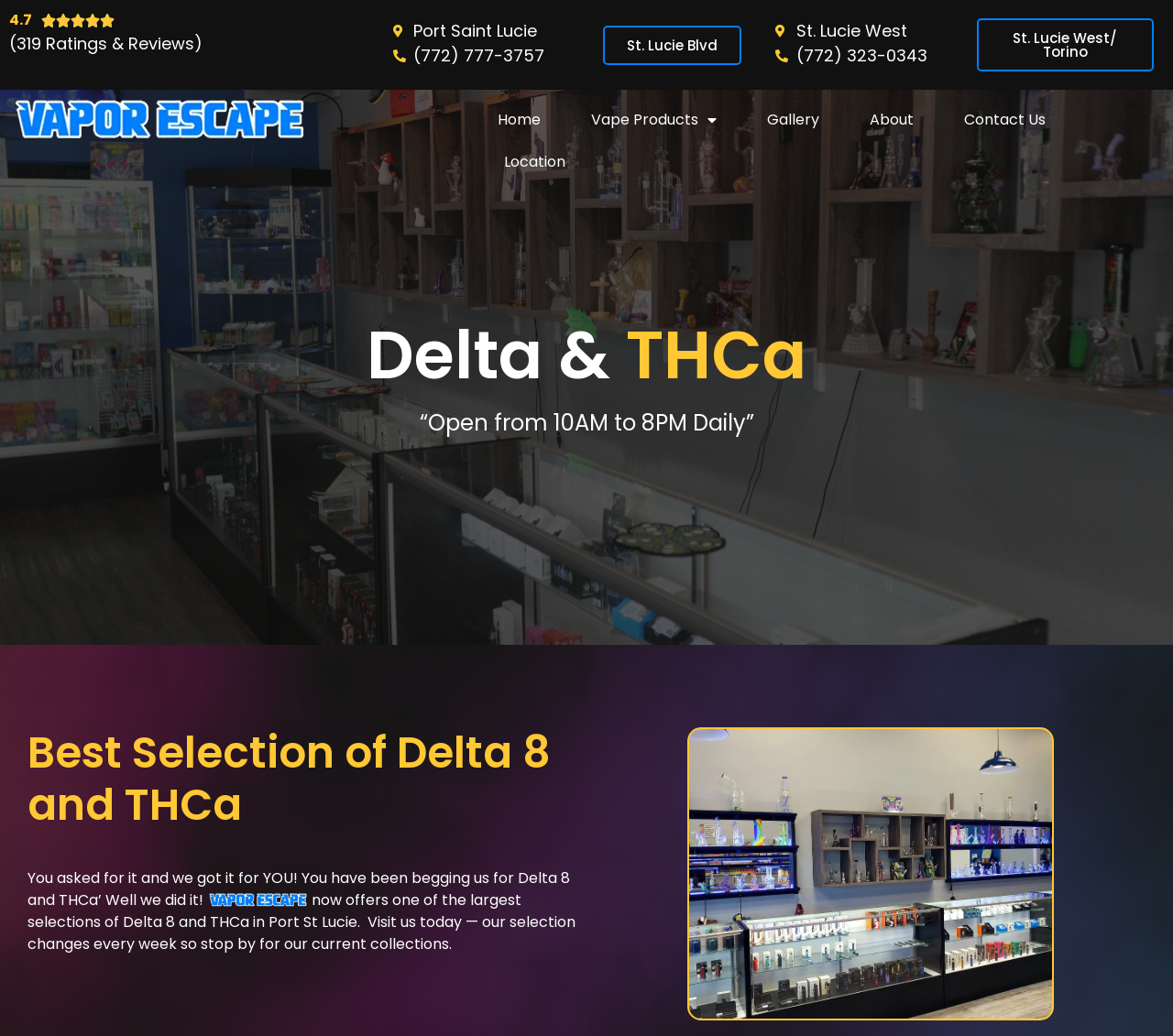Please identify the bounding box coordinates of the element on the webpage that should be clicked to follow this instruction: "Click the 'Home' link". The bounding box coordinates should be given as four float numbers between 0 and 1, formatted as [left, top, right, bottom].

[0.408, 0.095, 0.476, 0.136]